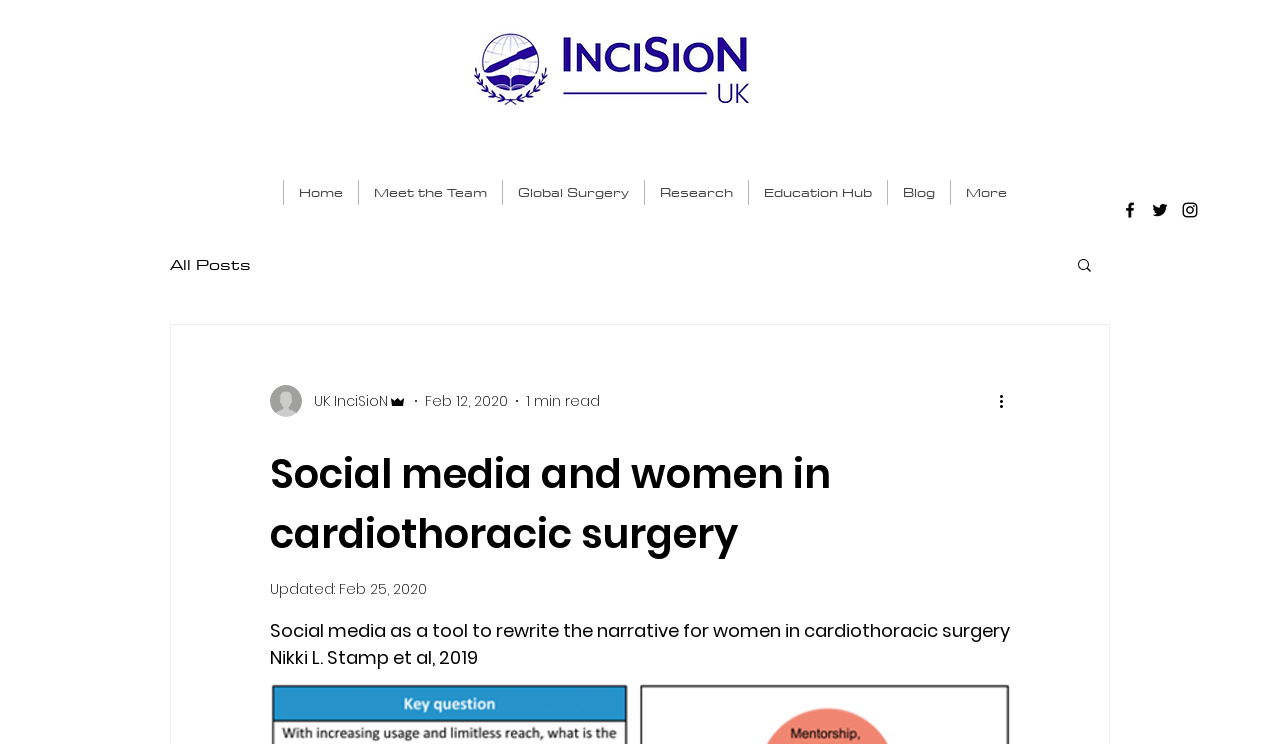Create a detailed summary of the webpage's content and design.

The webpage is about social media and women in cardiothoracic surgery. At the top, there is a link to "INCISION Uk" accompanied by an image, which is positioned near the left edge of the page. Below this, there is a navigation menu labeled "Site" that spans most of the page's width, containing links to "Home", "Meet the Team", "Global Surgery", "Research", "Education Hub", "Blog", and "More".

On the right side of the page, there is a social bar with links to Facebook, Twitter, and Instagram, each accompanied by an image. Below the navigation menu, there is another navigation menu labeled "blog" that spans most of the page's width, containing a link to "All Posts".

In the main content area, there is a heading that reads "Social media and women in cardiothoracic surgery". Below this, there is a section with the writer's picture, name, and title "UK InciSioN Admin", along with the date "Feb 12, 2020" and a "1 min read" indicator. There is also a "More actions" button and a search button with a magnifying glass icon.

The main content of the page is a text that starts with "Social media as a tool to rewrite the narrative for women in cardiothoracic surgery" and continues with "Nikki L. Stamp et al, 2019". The text is divided into paragraphs, but the exact content is not specified. At the bottom of the page, there is an "Updated" label with the date "Feb 25, 2020".